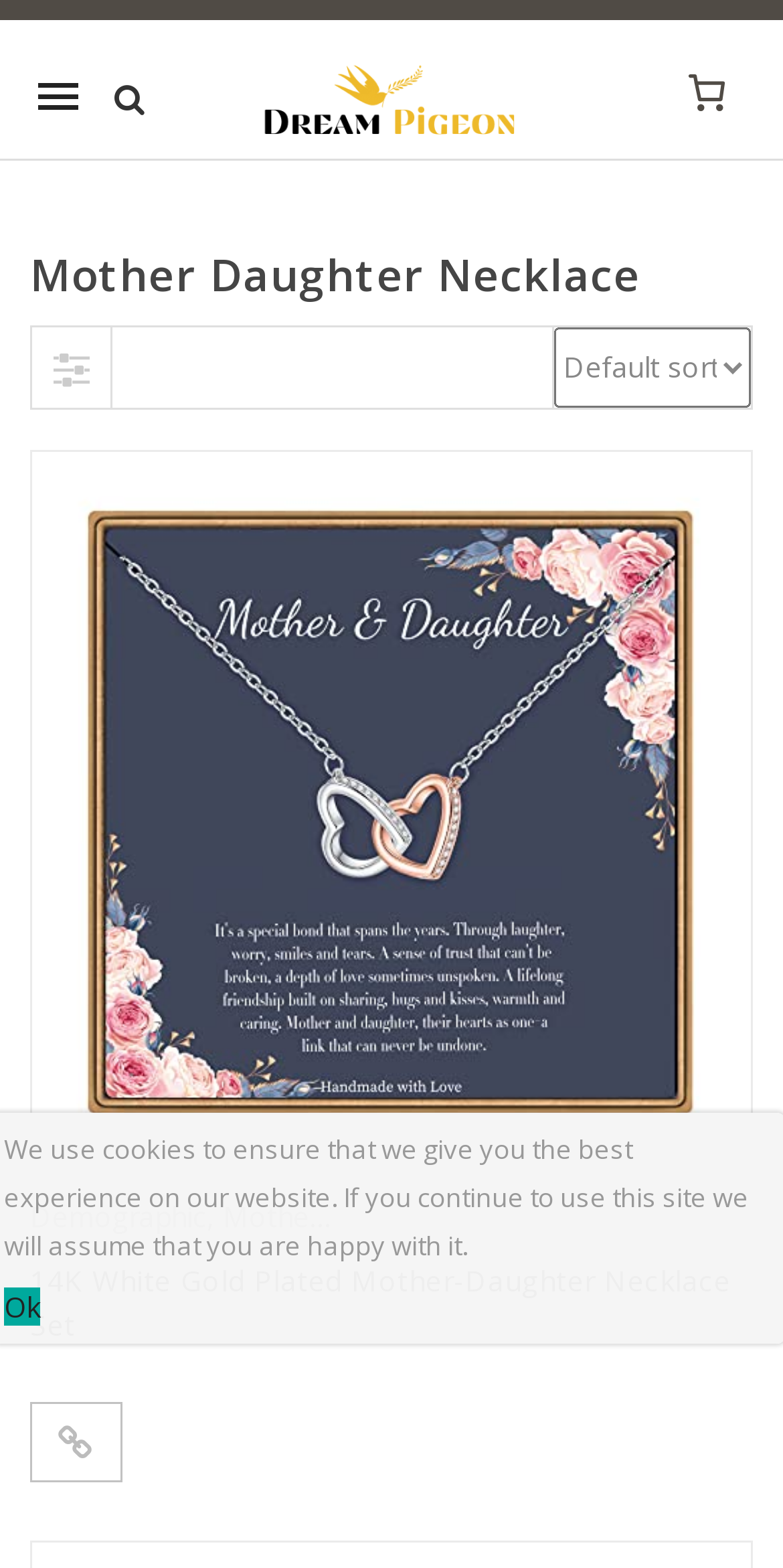Please answer the following question using a single word or phrase: 
What is the name of the website?

Dream Pigeon